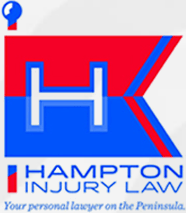What is written below the initials 'H' and 'K'?
Please provide a single word or phrase as your answer based on the image.

HAMPTON INJURY LAW